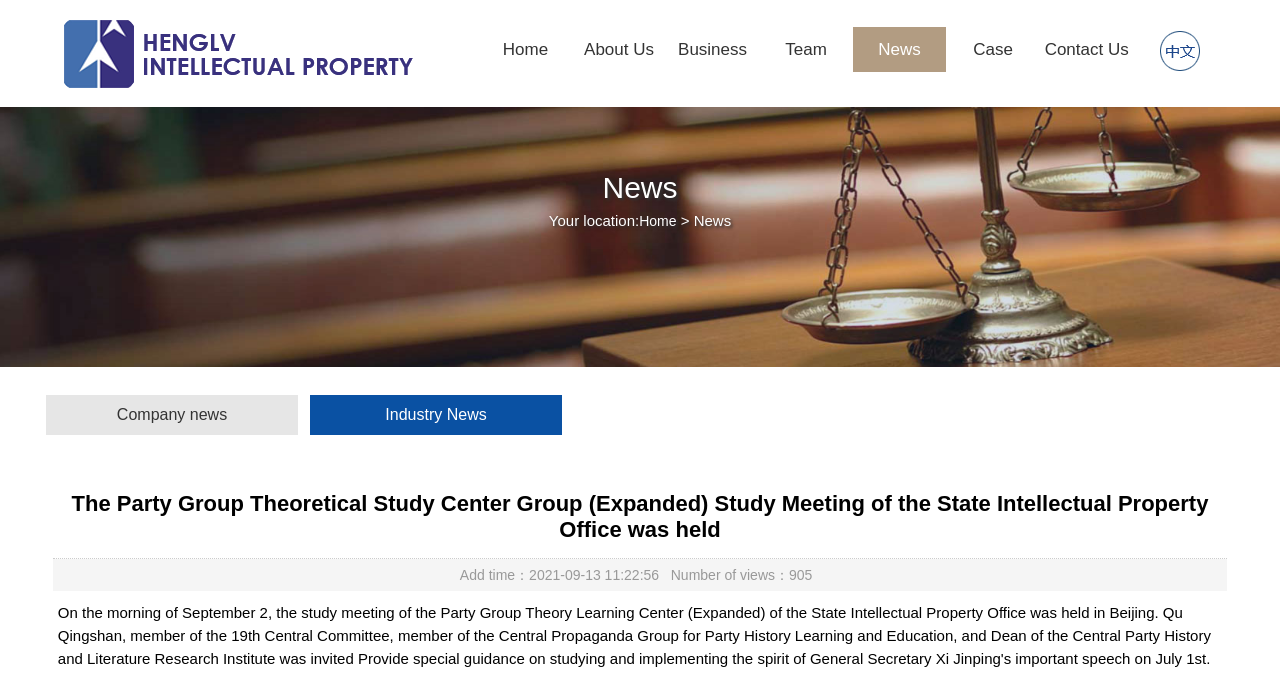Please identify the bounding box coordinates of the element's region that I should click in order to complete the following instruction: "Switch to English version". The bounding box coordinates consist of four float numbers between 0 and 1, i.e., [left, top, right, bottom].

[0.905, 0.089, 0.939, 0.113]